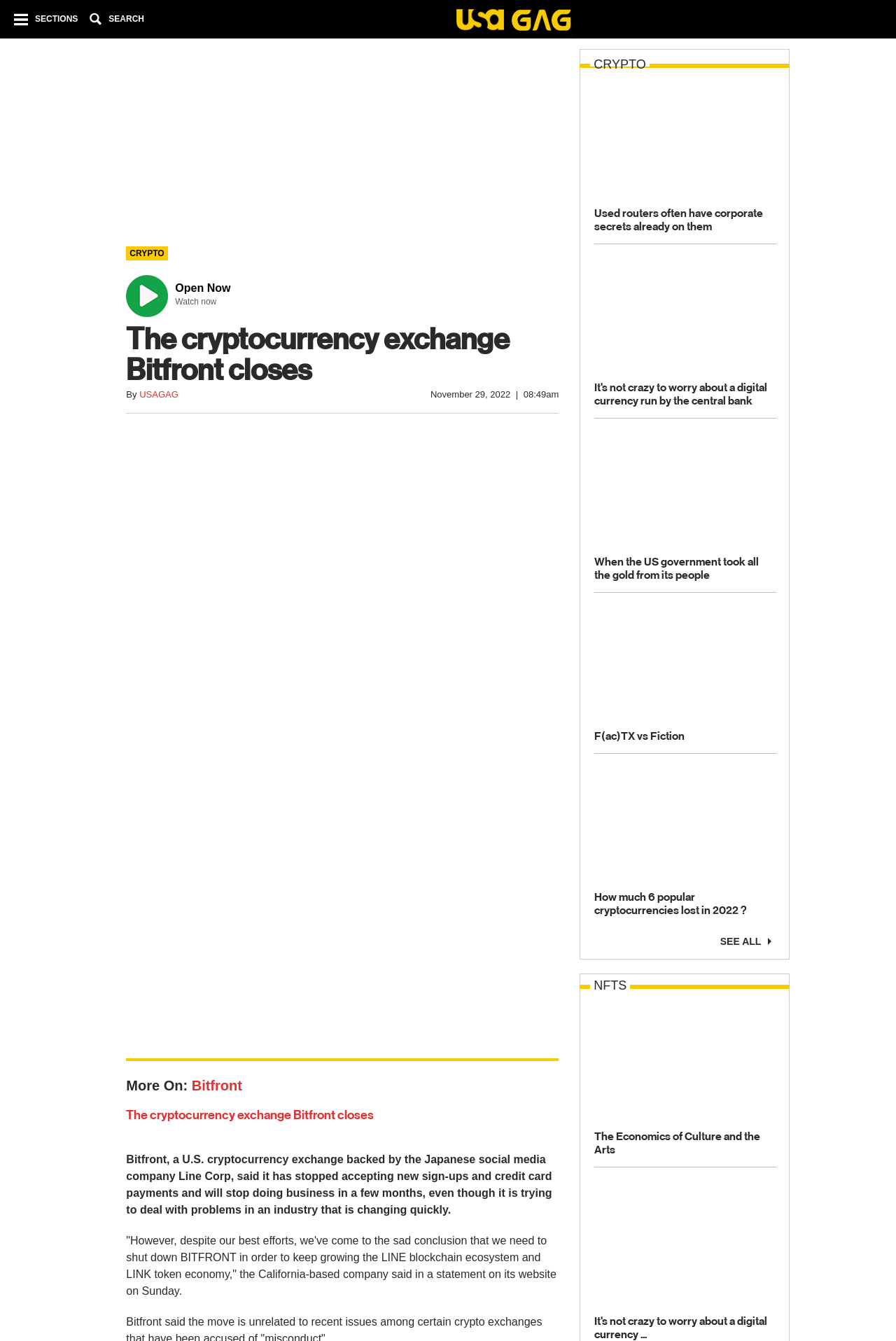Please indicate the bounding box coordinates for the clickable area to complete the following task: "Click the 'SEARCH' link". The coordinates should be specified as four float numbers between 0 and 1, i.e., [left, top, right, bottom].

[0.1, 0.008, 0.161, 0.02]